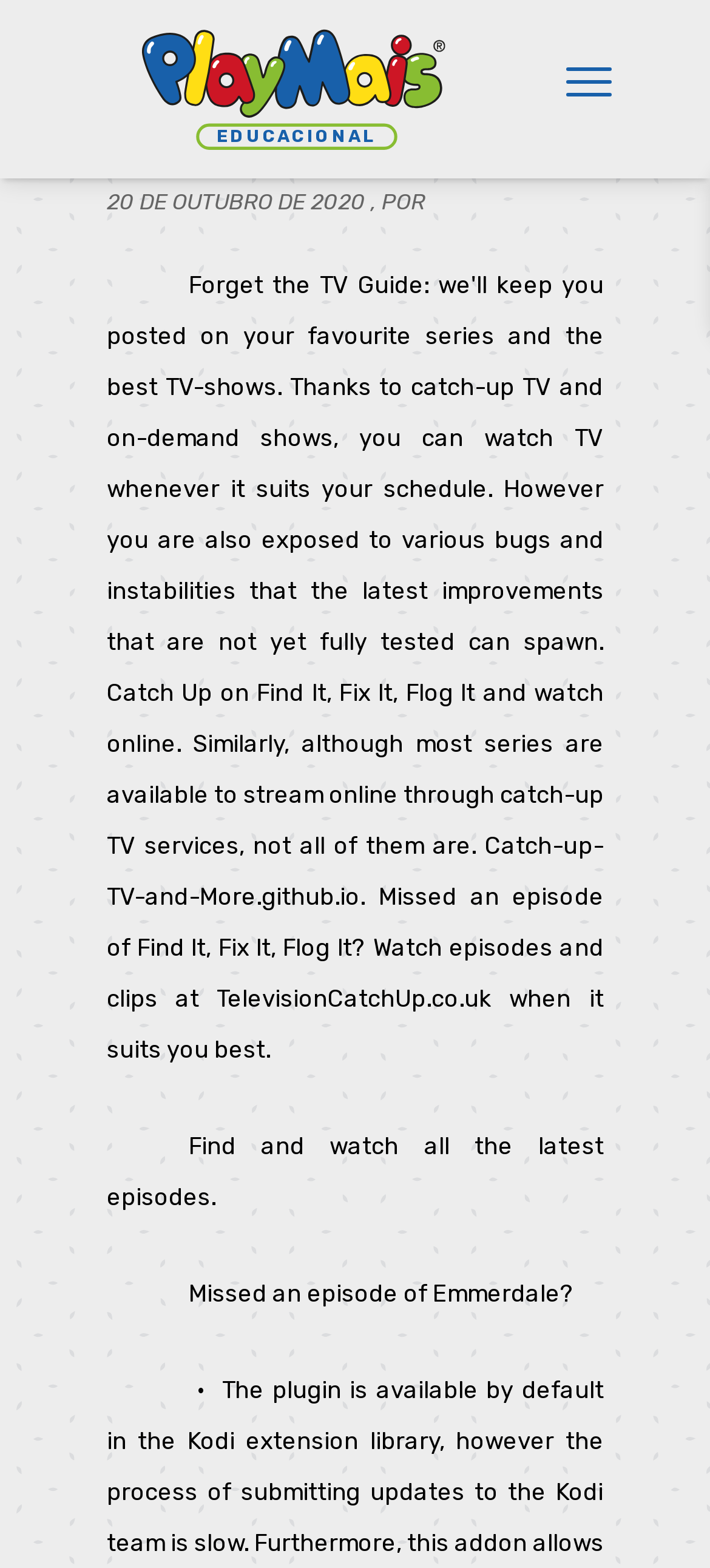Describe the webpage in detail, including text, images, and layout.

The webpage appears to be a TV catch-up service, with a focus on educational content. At the top-left corner, there is a link to skip to the main content, and next to it, the logo of Playmais, which is an image. Below the logo, there is a text label "EDUCACIONAL" indicating the category of the content.

On the top-right corner, there is a navigation menu button. Below the navigation button, the main heading "WATCH CATCH UP TV" is prominently displayed. Underneath the main heading, there is a subheading "20 DE OUTUBRO DE 2020, POR" which appears to be a date and author information.

The main content of the page is divided into two sections. On the left, there is a paragraph of text that reads "Find and watch all the latest episodes." This section seems to be an introduction to the service. On the right, there is another paragraph of text that asks "Missed an episode of Emmerdale?" which suggests that the service allows users to catch up on specific TV shows.